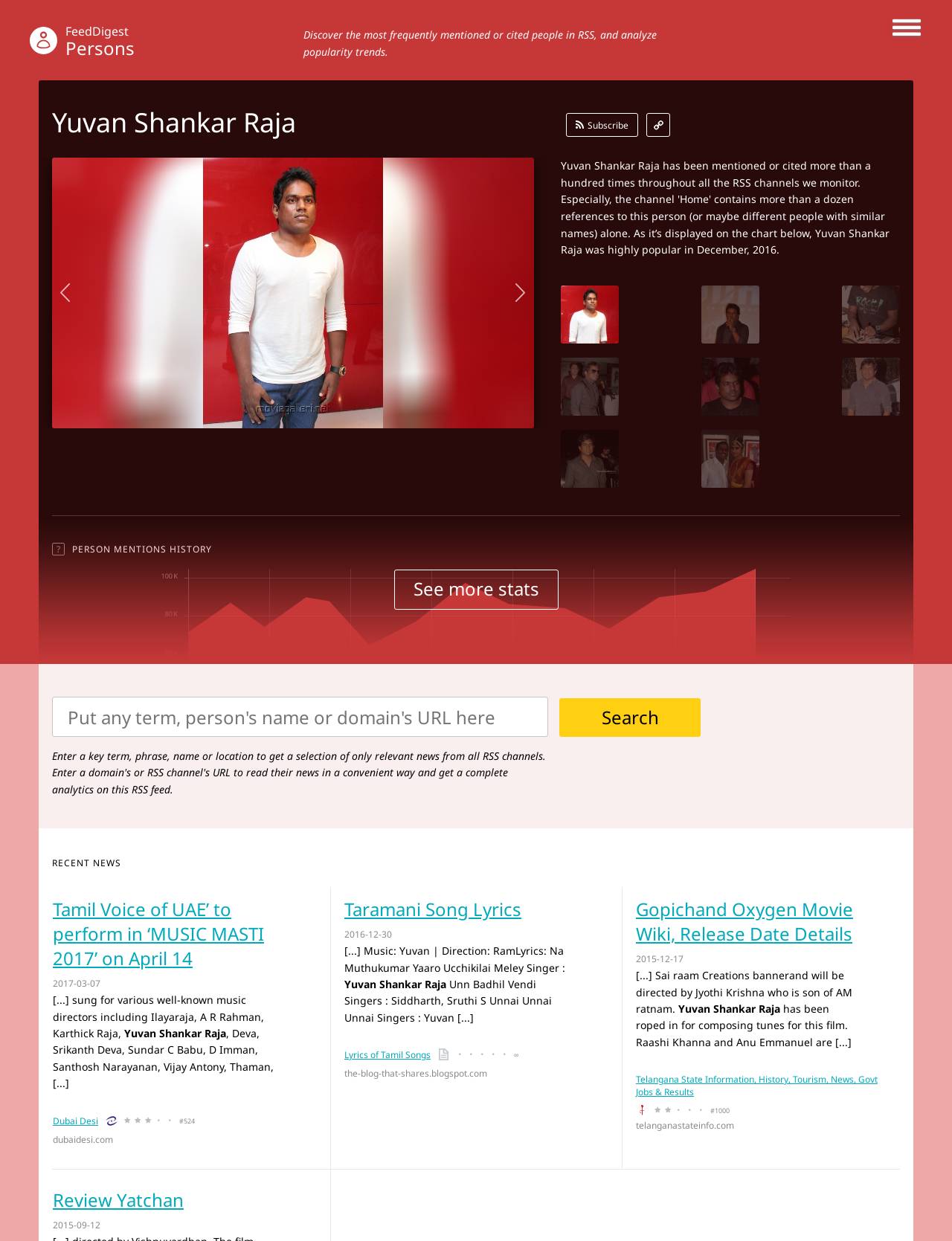What is the name of the person mentioned on this webpage? Based on the screenshot, please respond with a single word or phrase.

Yuvan Shankar Raja